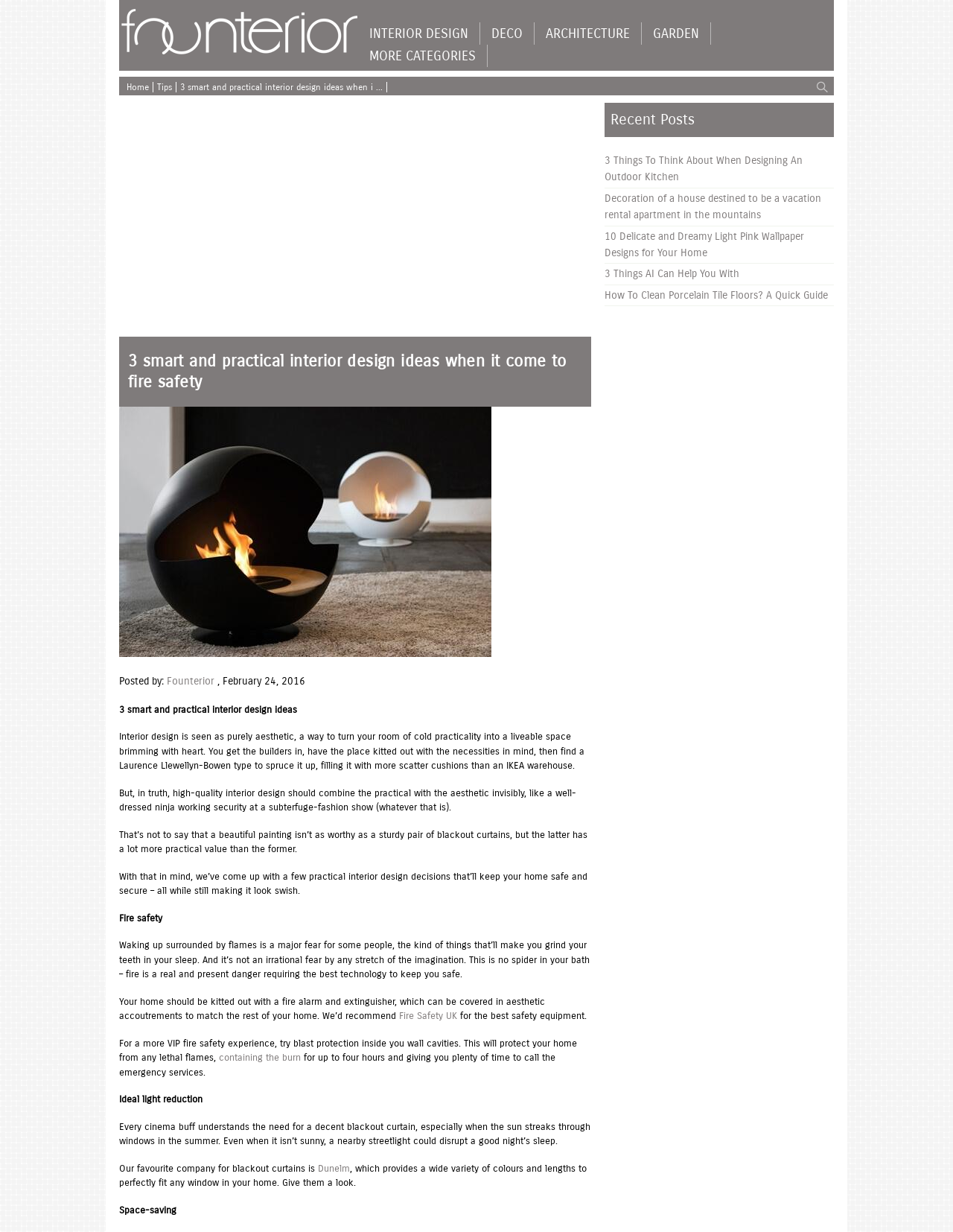Based on the image, please respond to the question with as much detail as possible:
What is the purpose of blast protection in wall cavities?

Blast protection in wall cavities is mentioned as a way to protect homes from lethal flames, providing a safe environment for up to four hours in case of a fire, allowing residents to call emergency services.